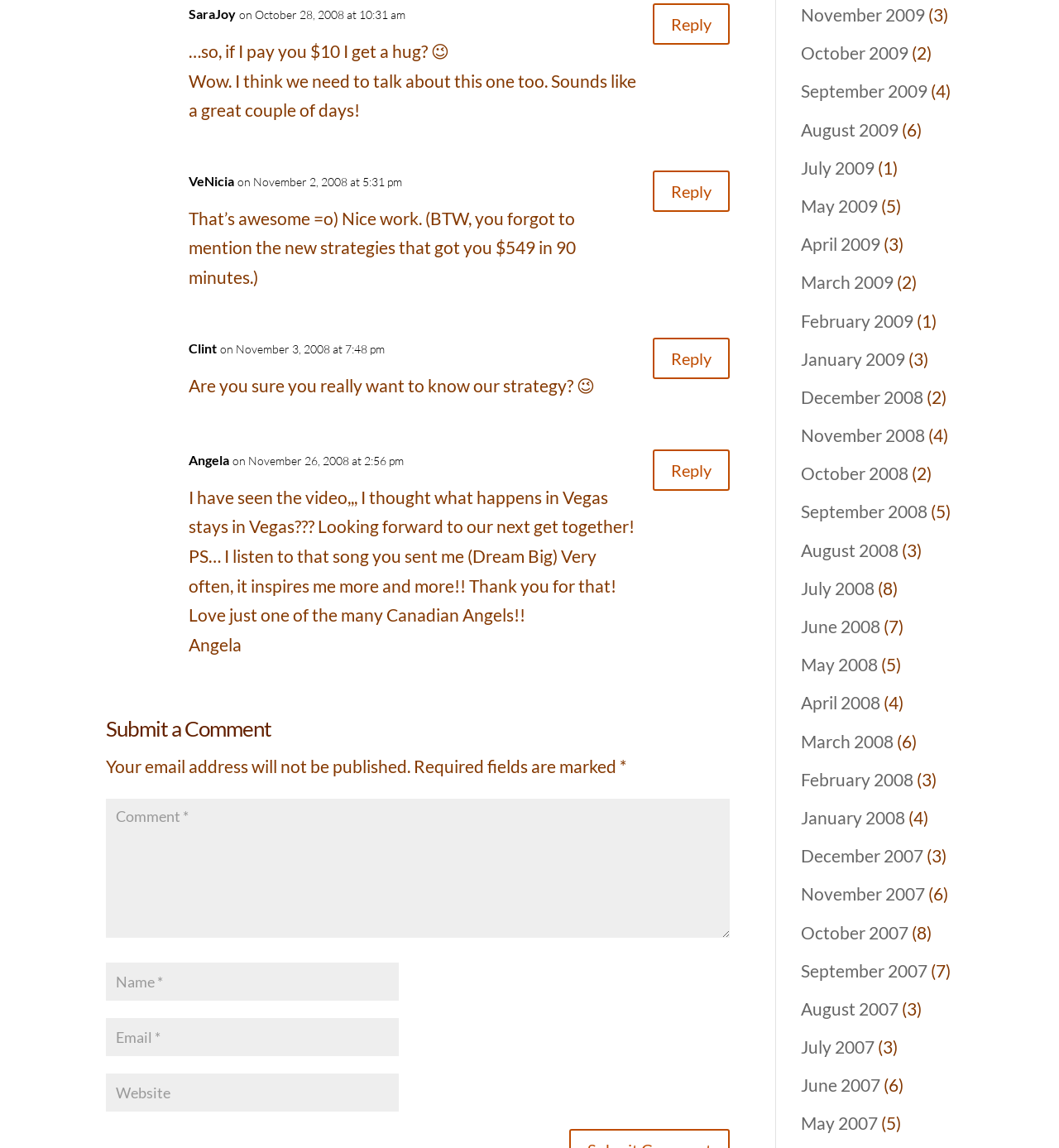Please answer the following question using a single word or phrase: 
What is the purpose of the 'Submit a Comment' section?

To submit a comment